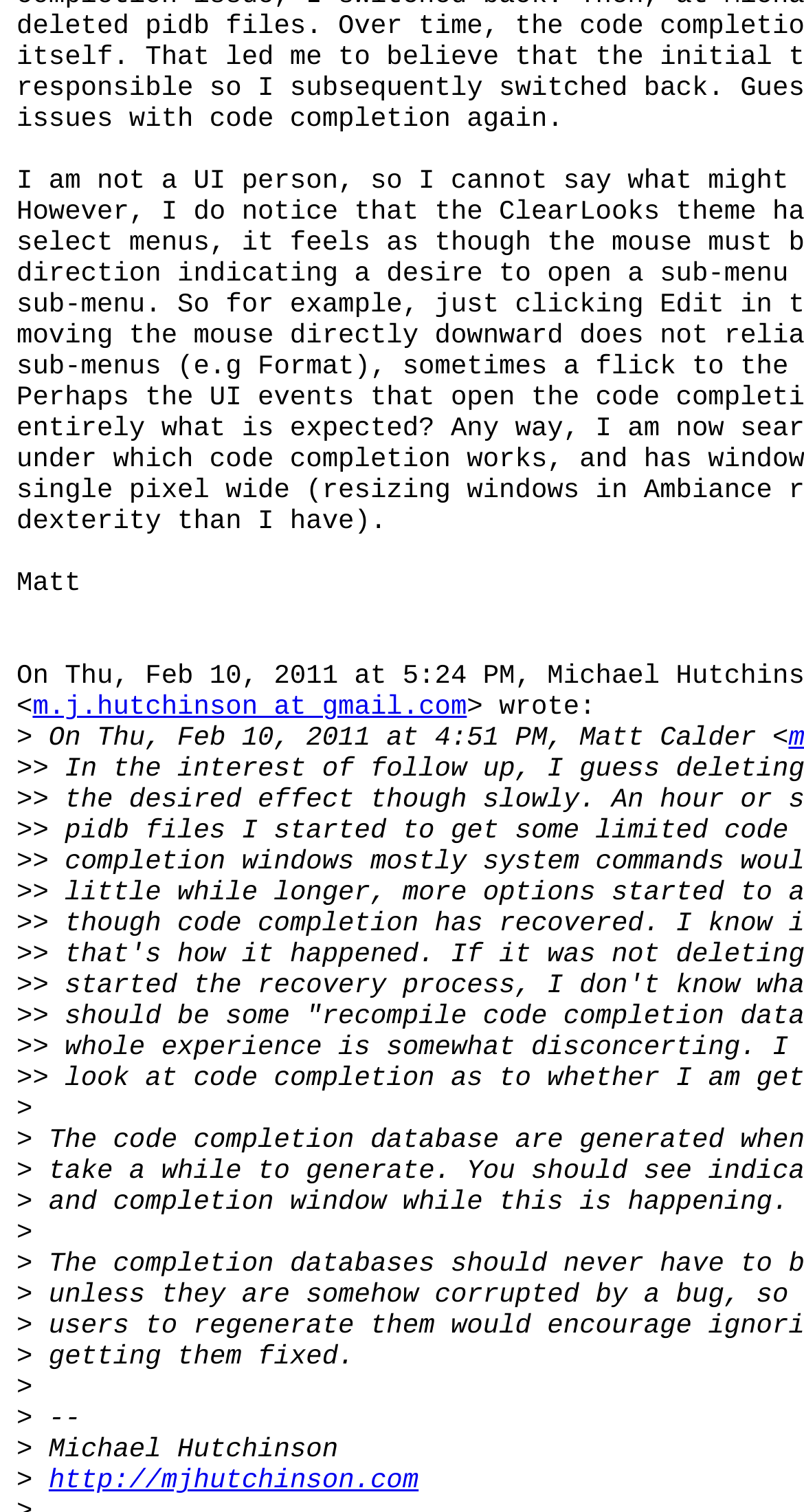Who is the recipient of the email?
Examine the webpage screenshot and provide an in-depth answer to the question.

I identified the recipient by examining the email header, which includes the text 'On Thu, Feb 10, 2011 at 4:51 PM, Matt Calder <'.